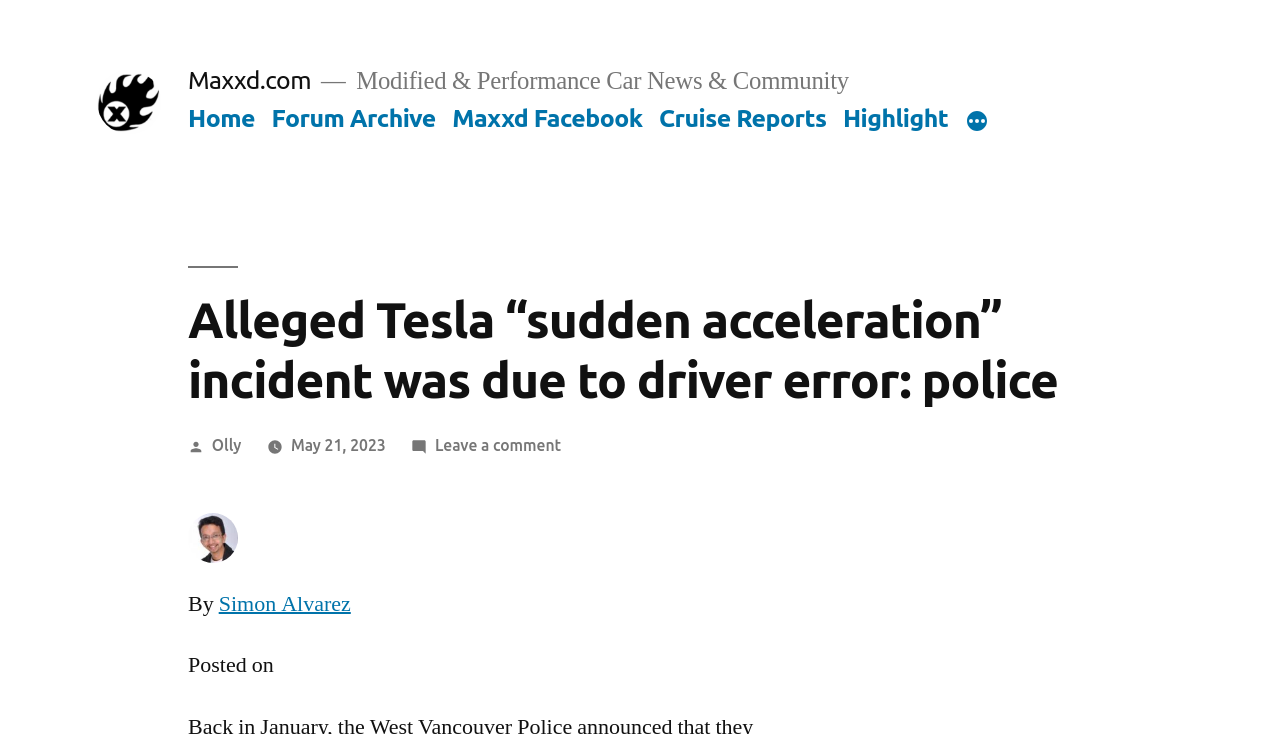Bounding box coordinates are specified in the format (top-left x, top-left y, bottom-right x, bottom-right y). All values are floating point numbers bounded between 0 and 1. Please provide the bounding box coordinate of the region this sentence describes: parent_node: Product News aria-label="More"

[0.754, 0.15, 0.772, 0.183]